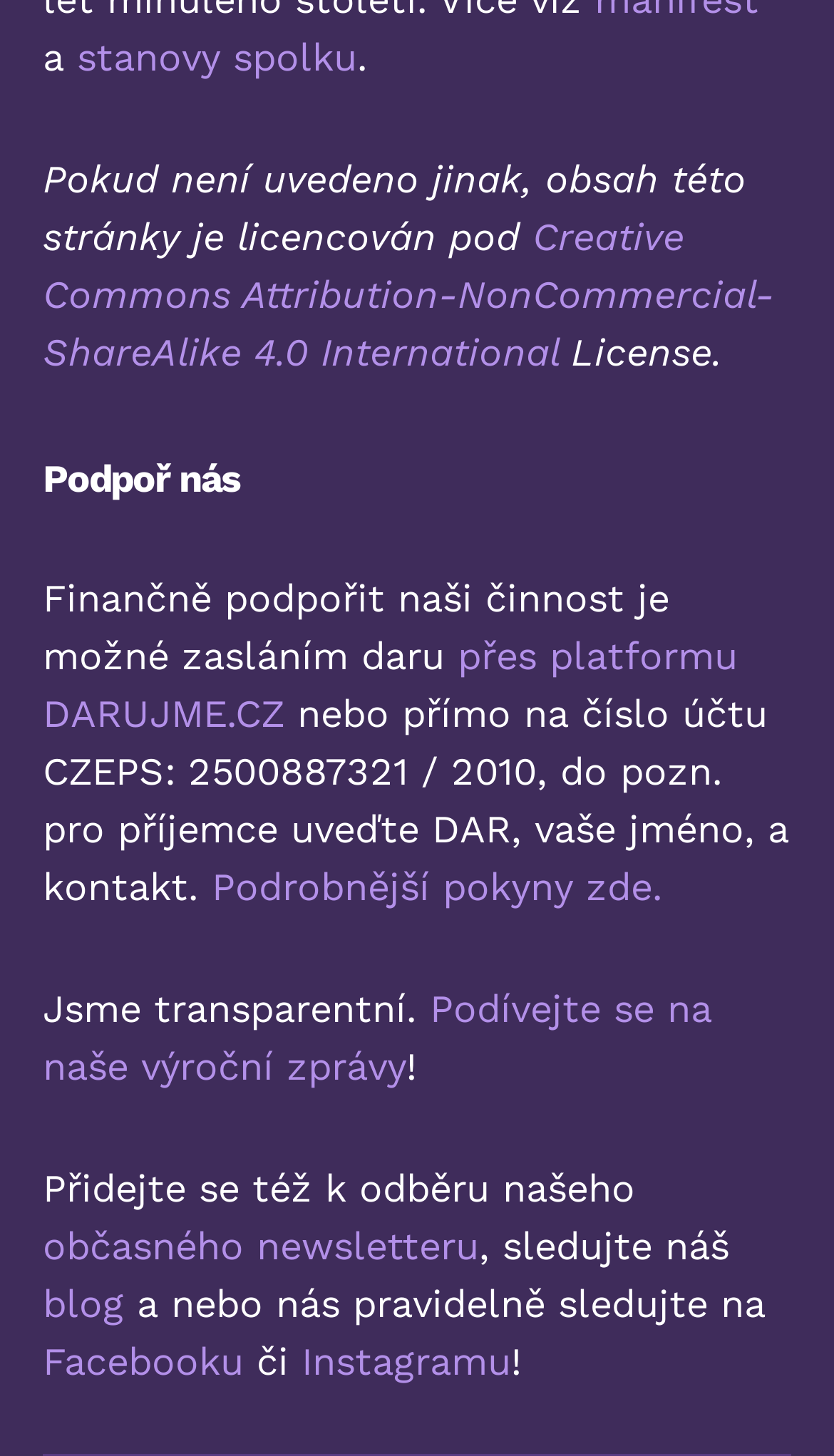Locate the bounding box coordinates of the UI element described by: "stanovy spolku". Provide the coordinates as four float numbers between 0 and 1, formatted as [left, top, right, bottom].

[0.092, 0.024, 0.428, 0.055]